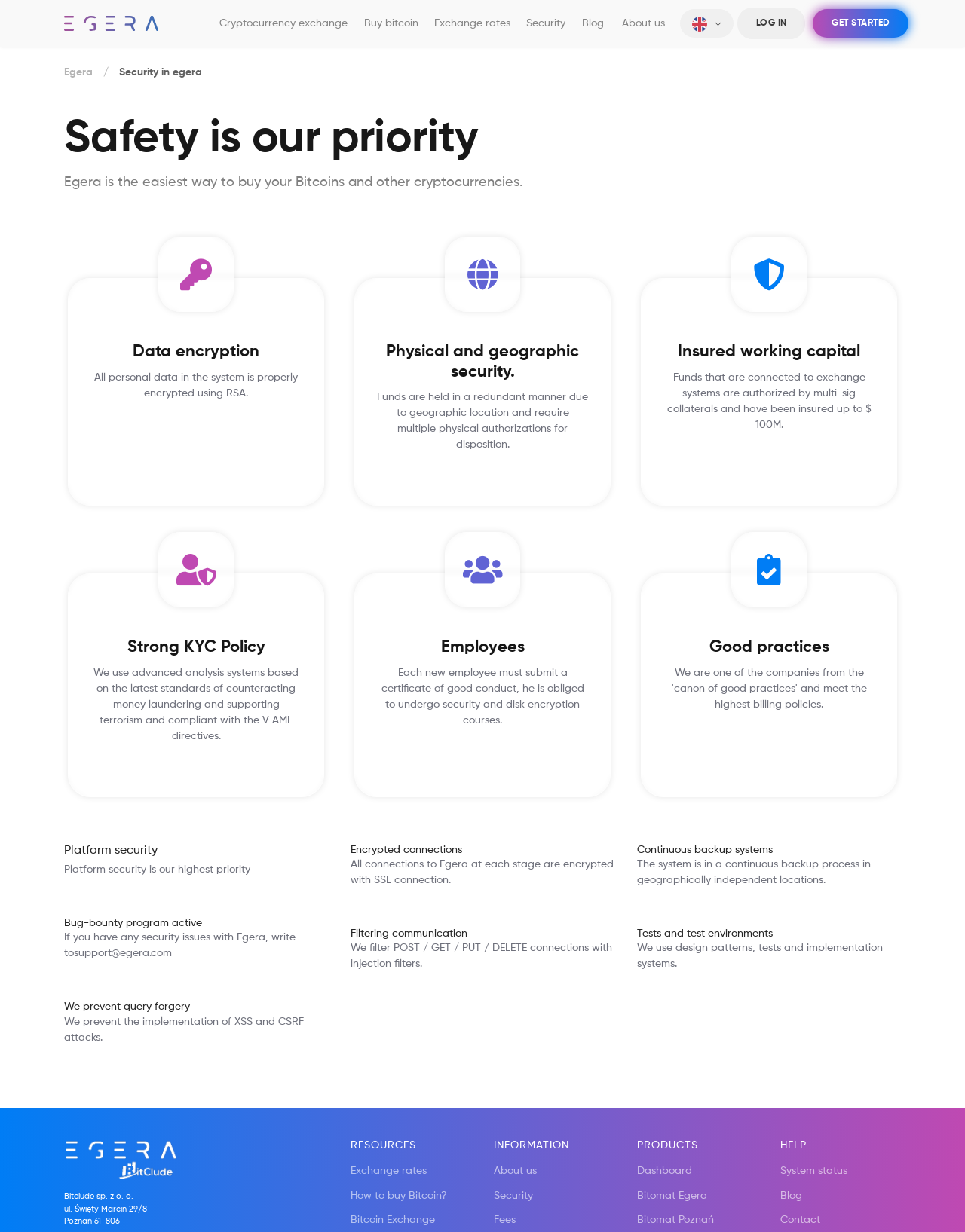Please give a succinct answer to the question in one word or phrase:
What is the name of the cryptocurrency exchange?

Egera